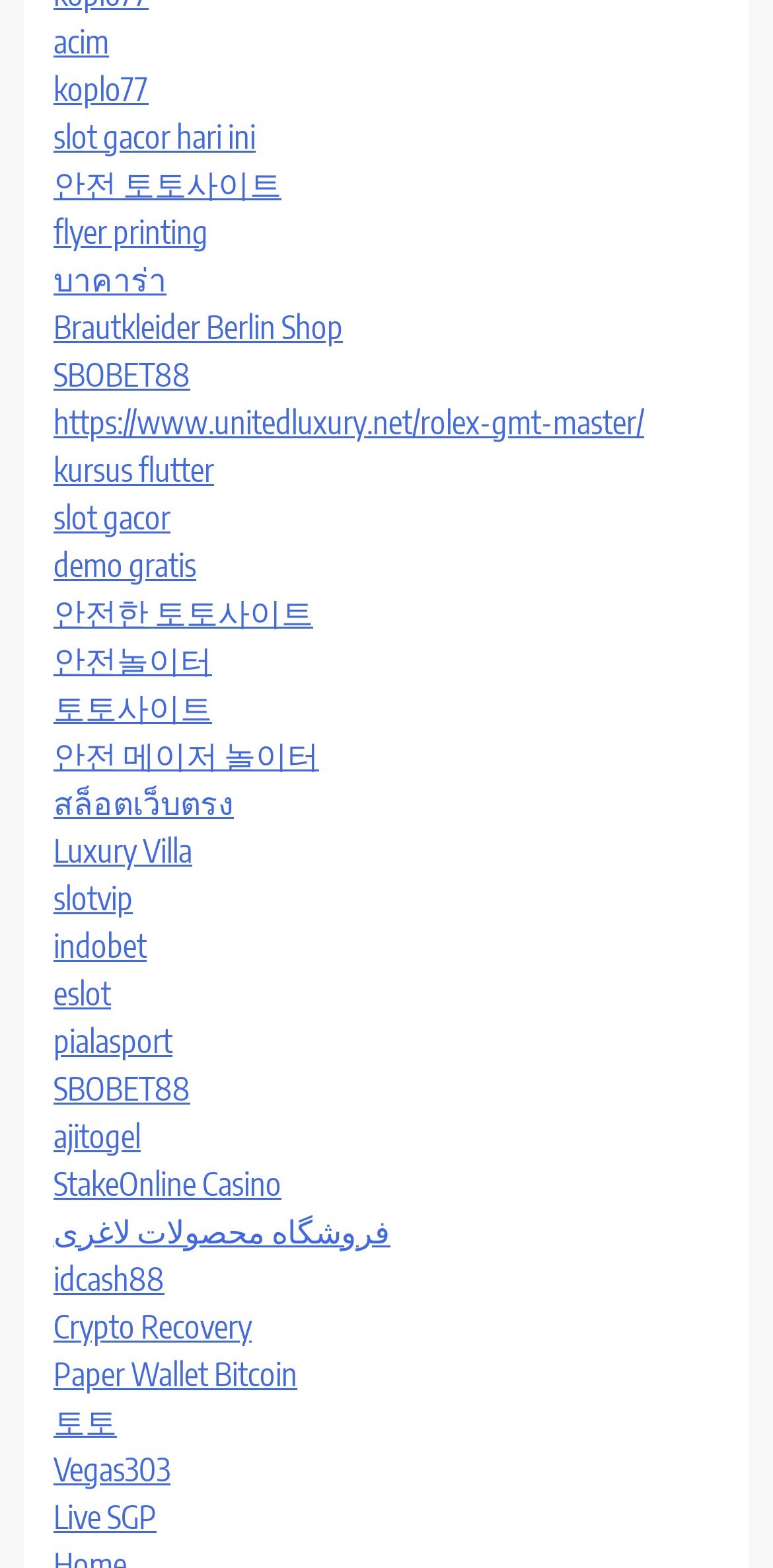Please determine the bounding box coordinates for the UI element described here. Use the format (top-left x, top-left y, bottom-right x, bottom-right y) with values bounded between 0 and 1: Industrial Buildings + Demolitions

None